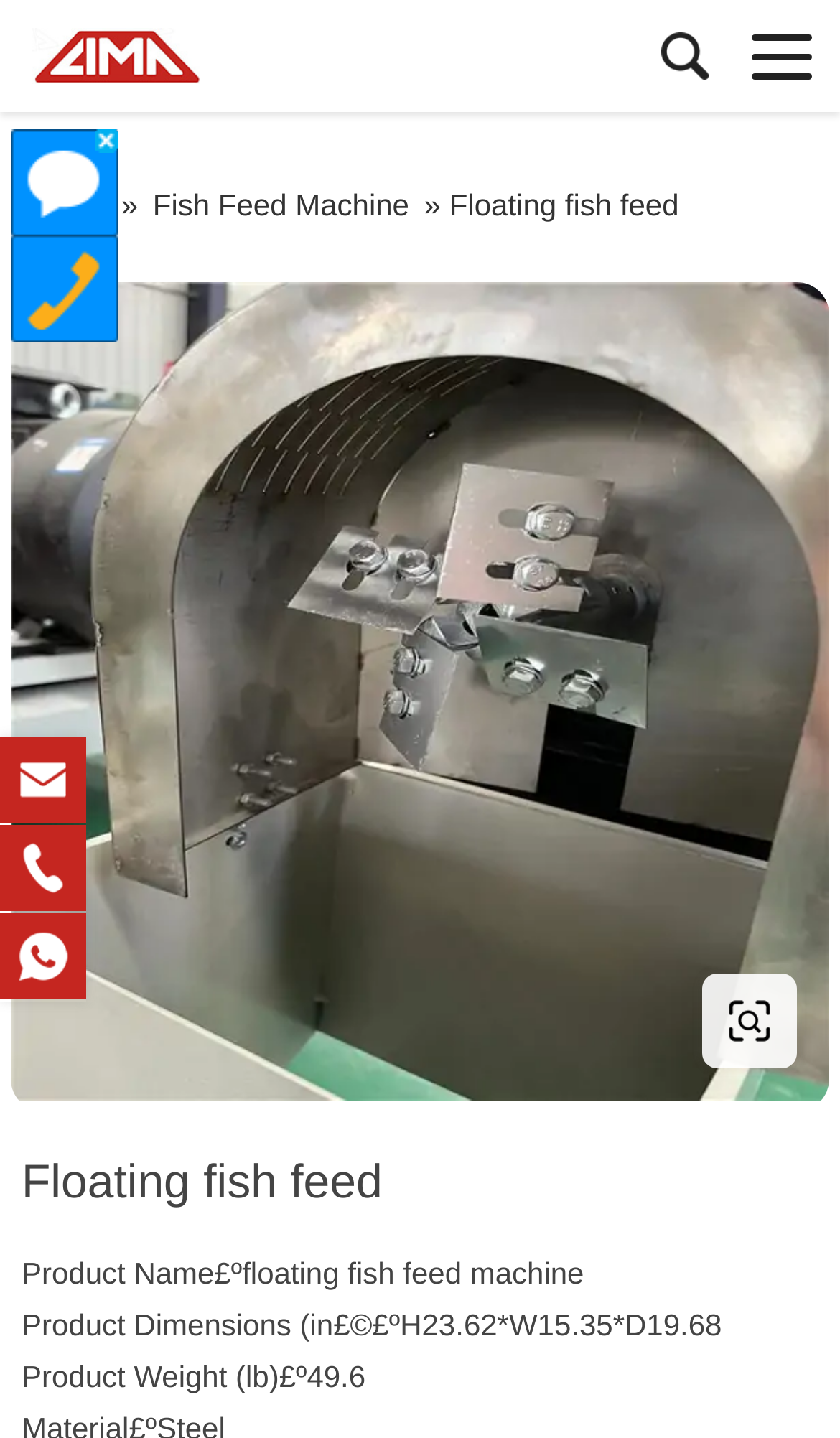Please provide a detailed answer to the question below by examining the image:
What is the weight of the product?

I found the product weight by looking at the static text 'Product Weight (lb)：49.6' which is located at the bottom of the webpage, below the product dimensions.